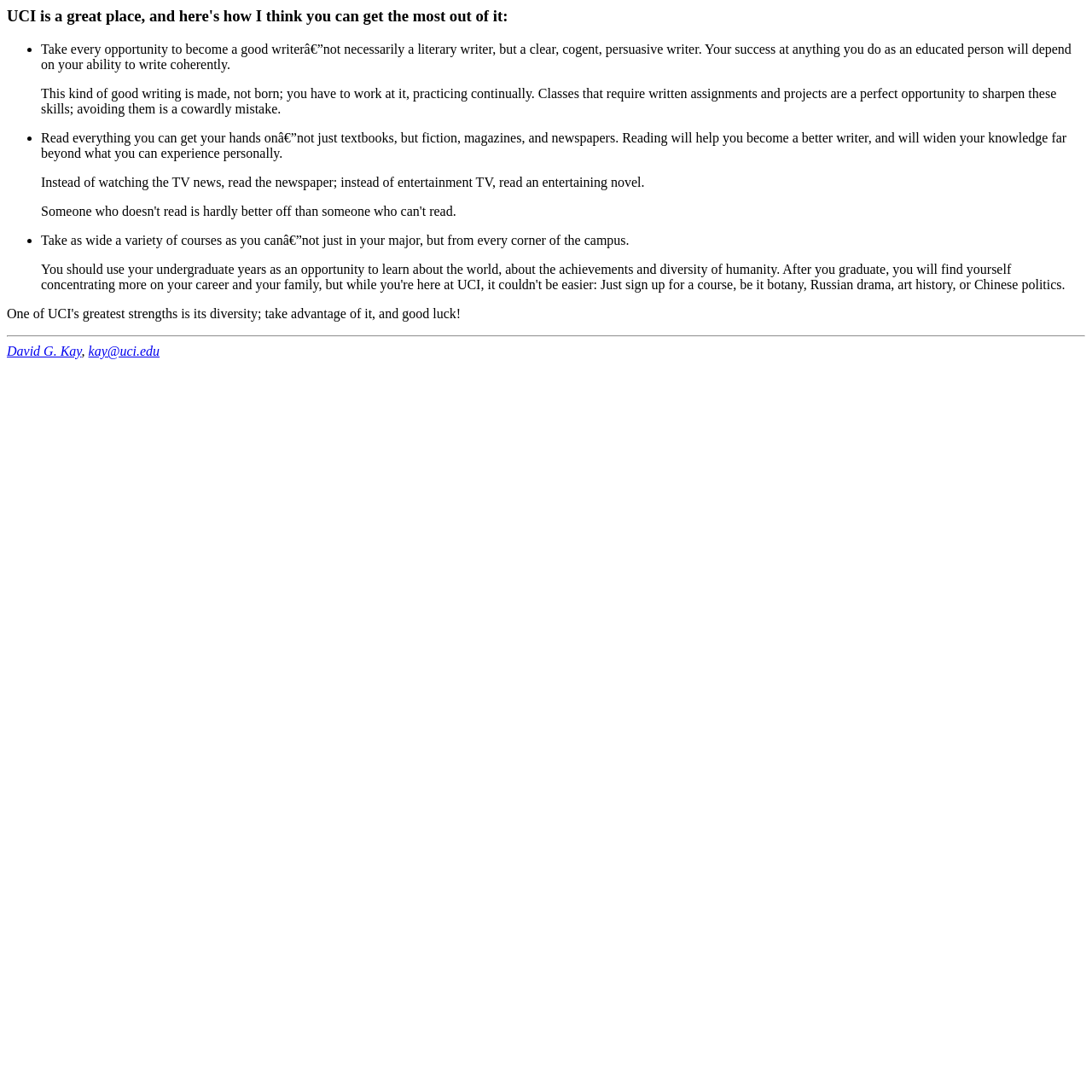Can you look at the image and give a comprehensive answer to the question:
What is the purpose of taking written assignments and projects?

I read the static text element that mentions taking written assignments and projects. According to the text, the purpose of doing so is to sharpen one's writing skills.